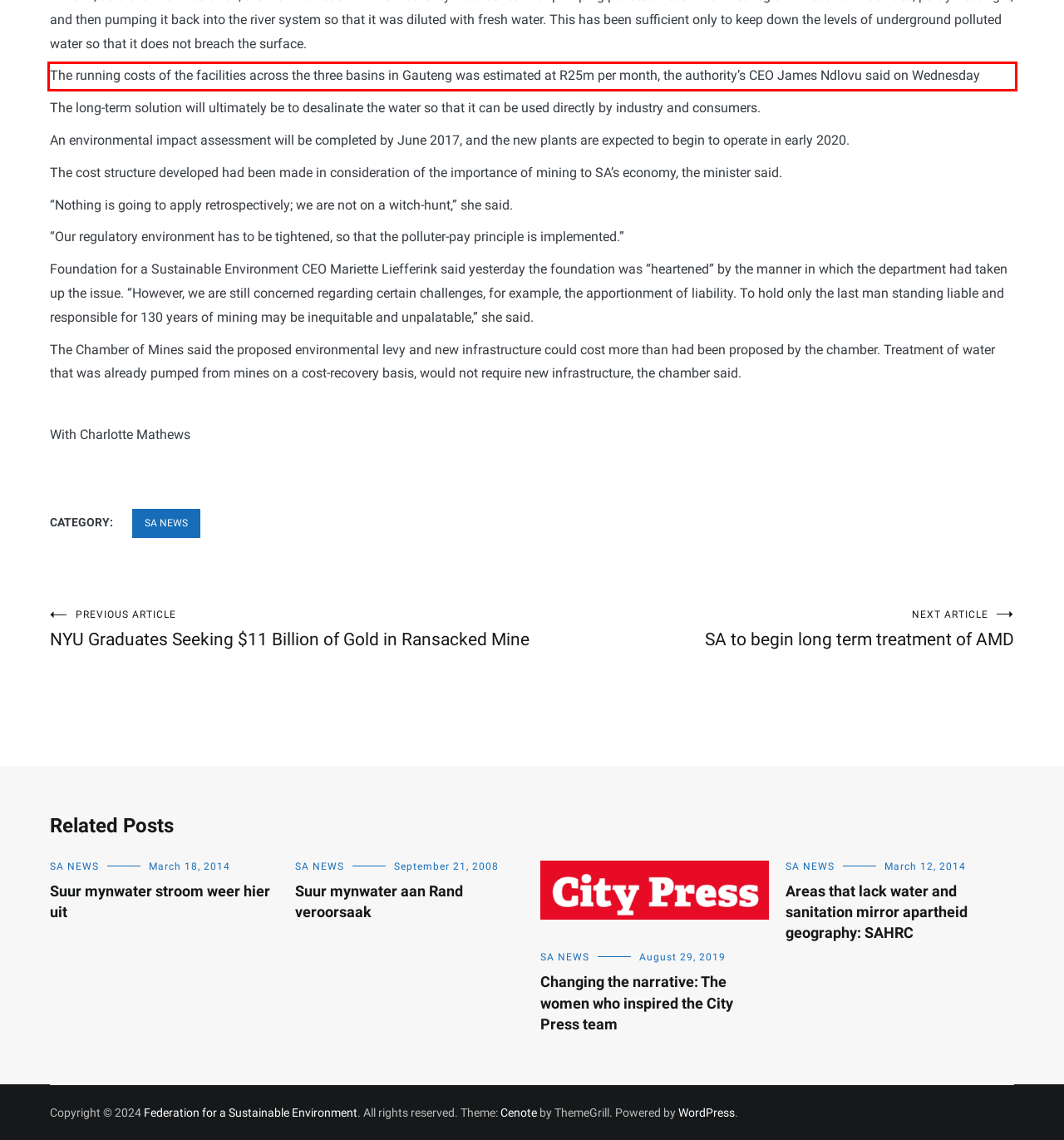Examine the webpage screenshot and use OCR to obtain the text inside the red bounding box.

The running costs of the facilities across the three basins in Gauteng was estimated at R25m per month, the authority’s CEO James Ndlovu said on Wednesday